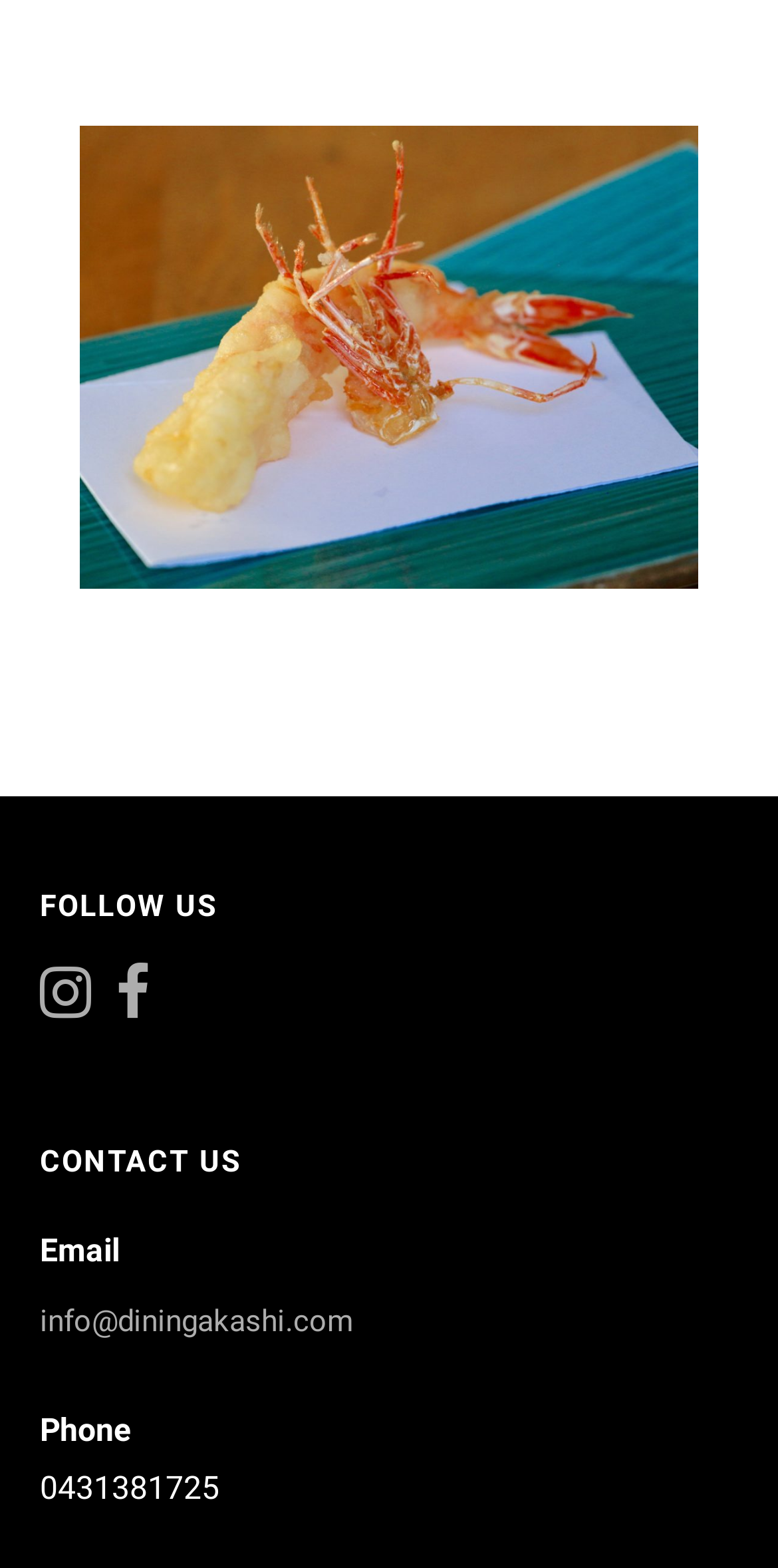What are the social media platforms to follow?
Please answer the question with a detailed and comprehensive explanation.

The webpage has two social media links, one with the icon '' and the other with the icon '', indicating that the website can be followed on two social media platforms.